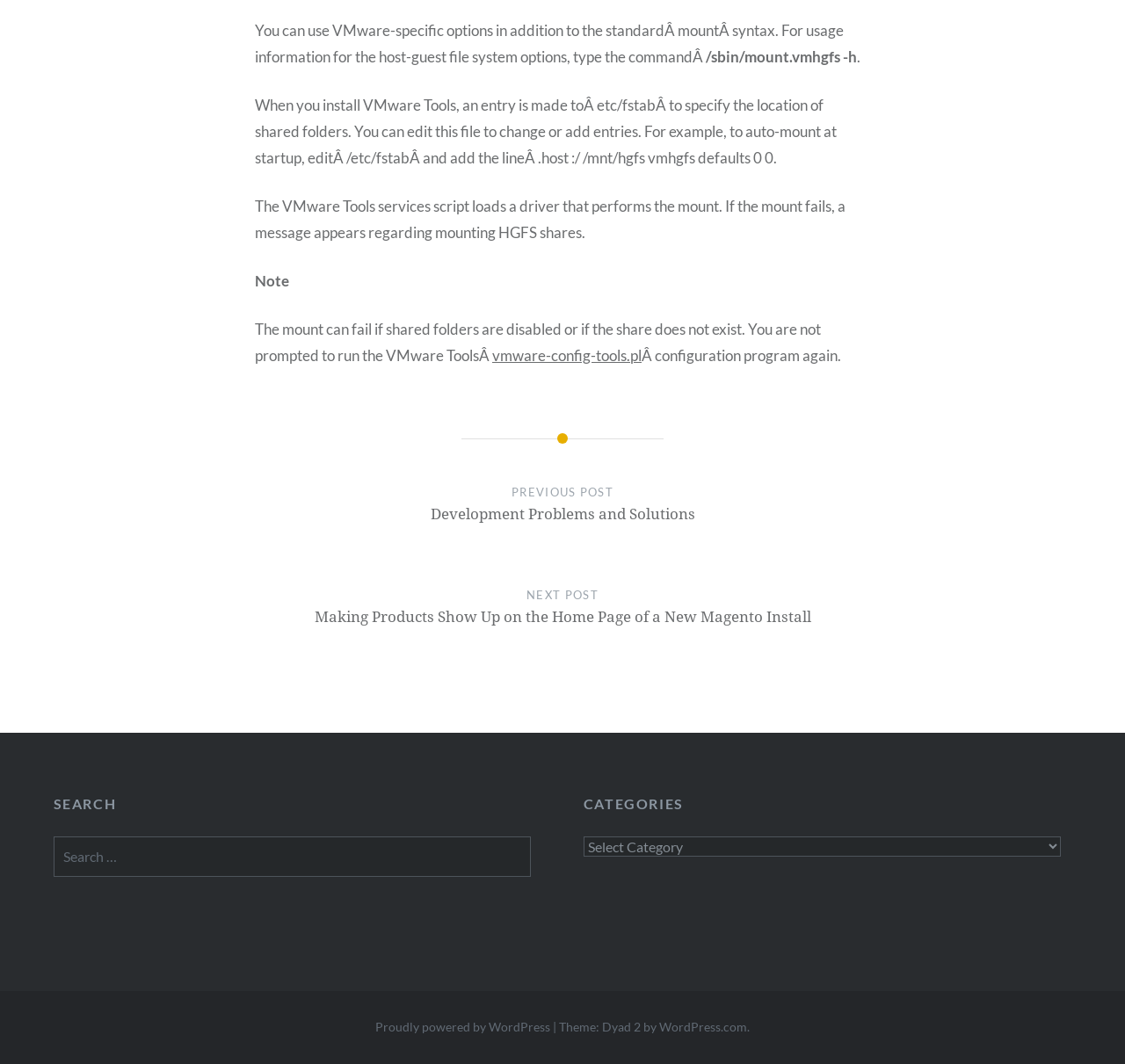Answer the question briefly using a single word or phrase: 
What is the name of the configuration program mentioned?

vmware-config-tools.pl